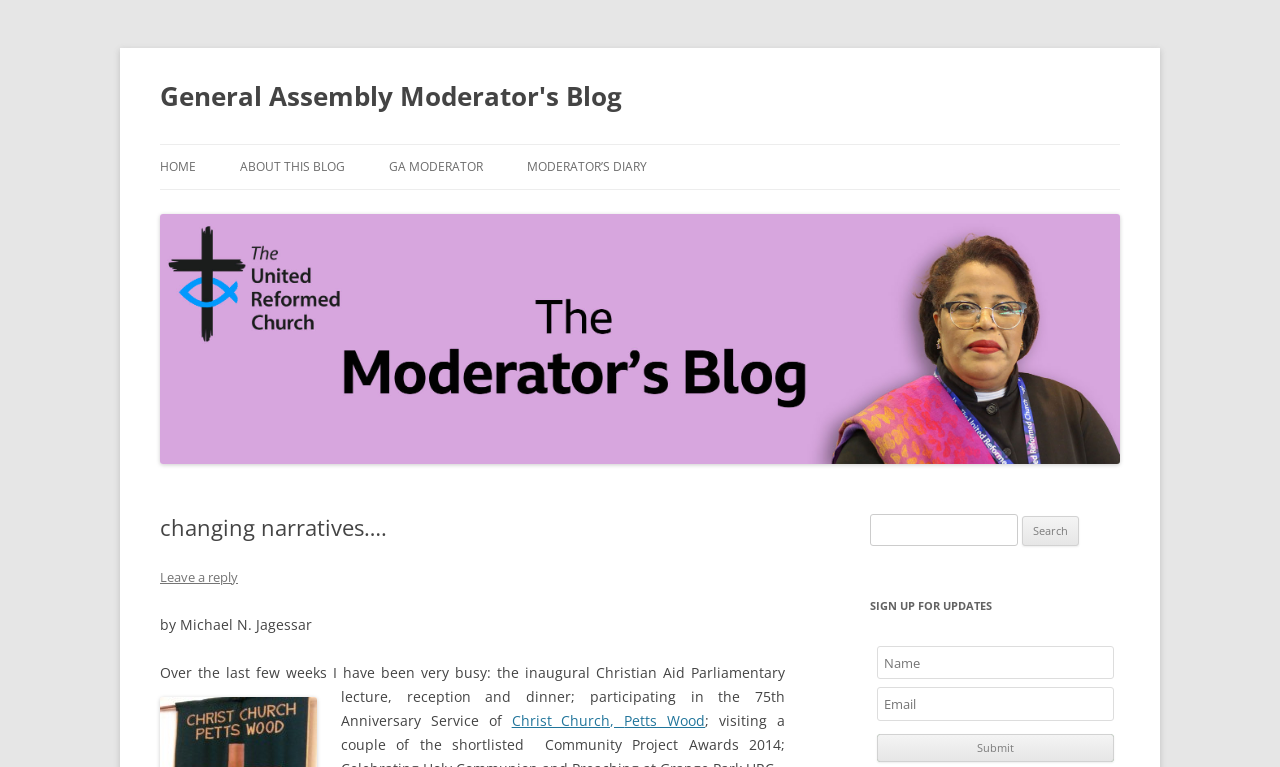Predict the bounding box of the UI element based on the description: "parent_node: General Assembly Moderator's Blog". The coordinates should be four float numbers between 0 and 1, formatted as [left, top, right, bottom].

[0.125, 0.586, 0.875, 0.61]